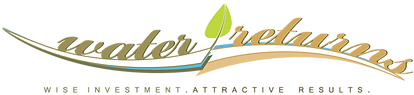What does the green leaf symbolize?
Using the information from the image, give a concise answer in one word or a short phrase.

Growth and environmental consciousness